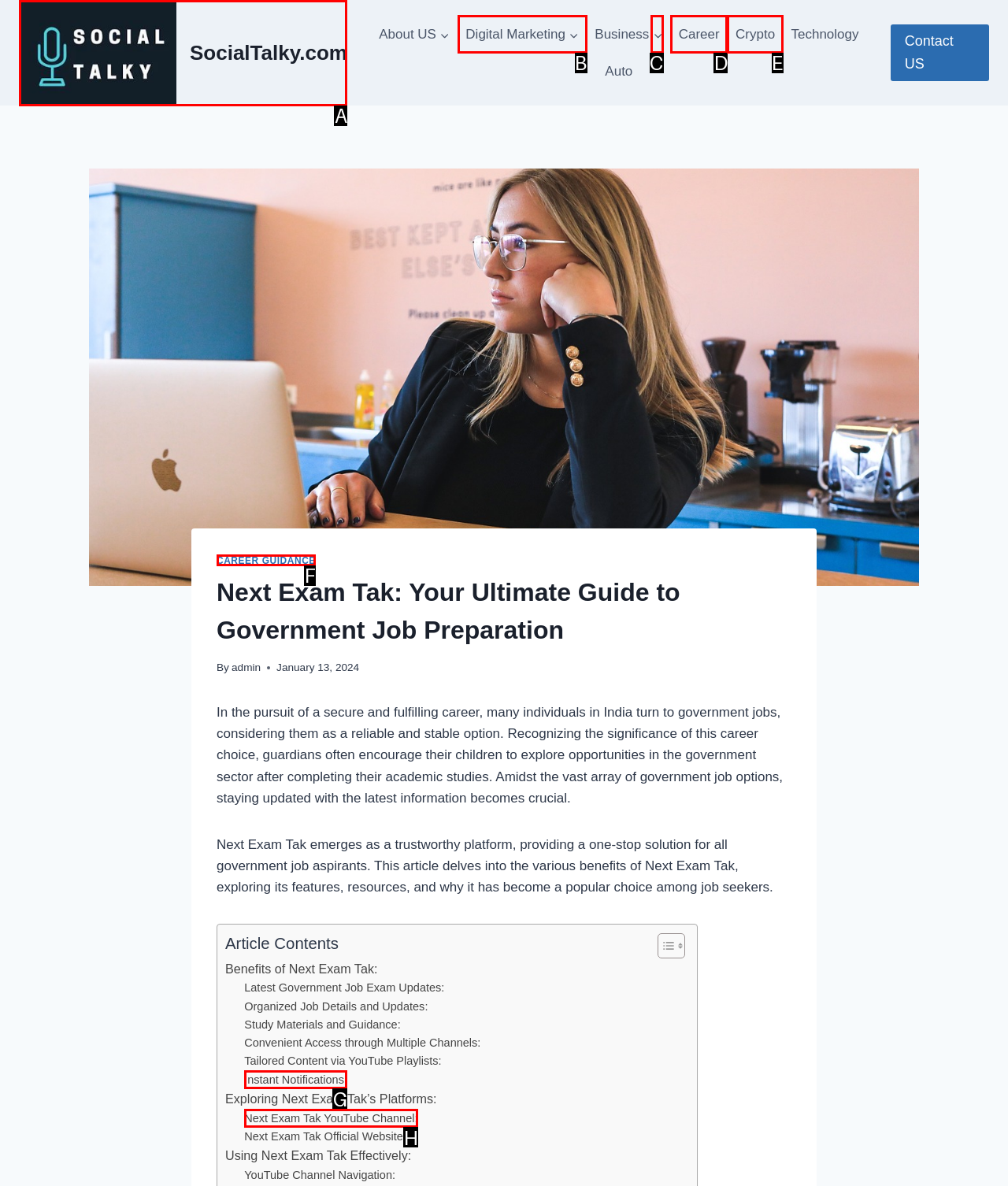Tell me which UI element to click to fulfill the given task: Explore the 'Recent Posts' section. Respond with the letter of the correct option directly.

None